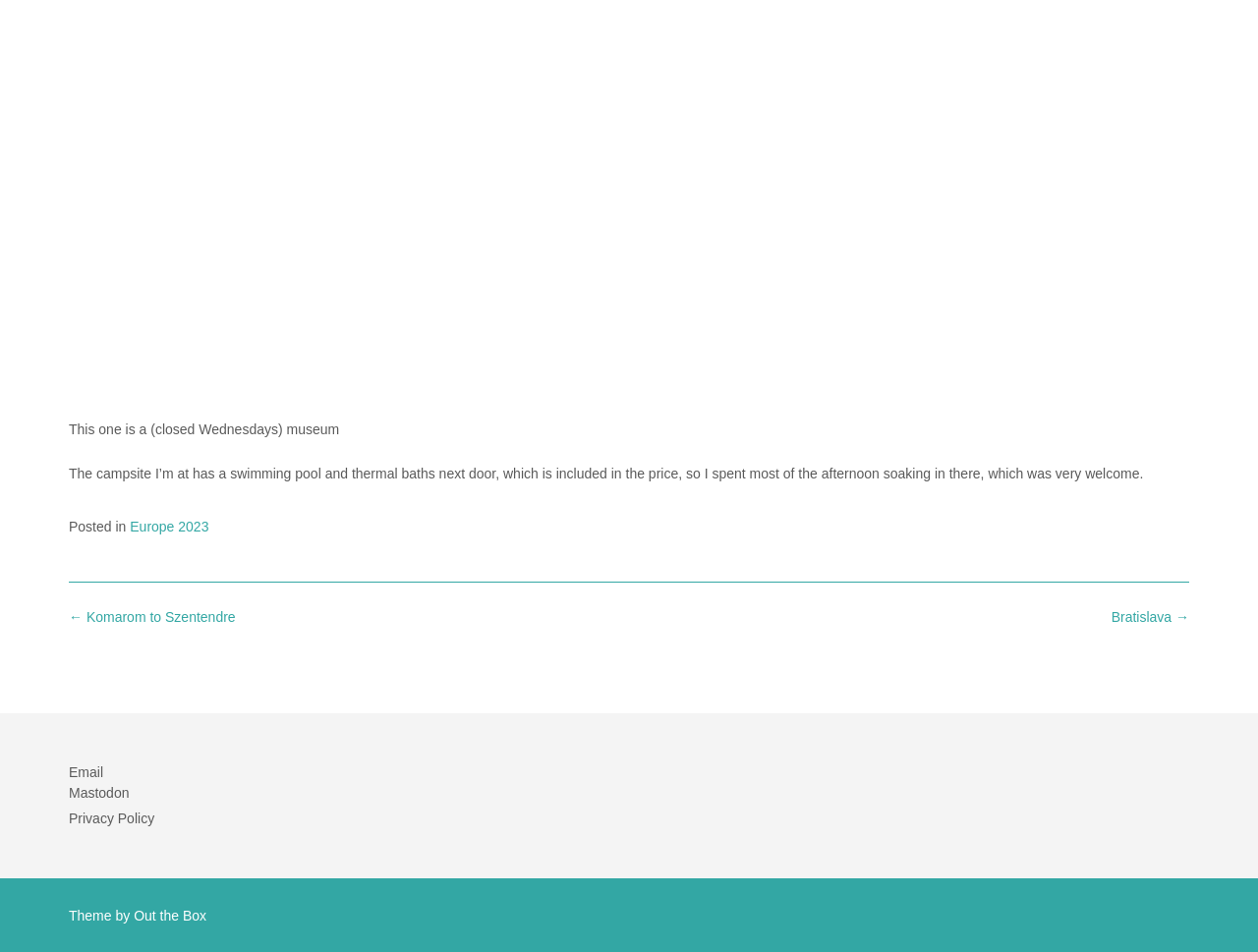Given the following UI element description: "Europe 2023", find the bounding box coordinates in the webpage screenshot.

[0.103, 0.545, 0.166, 0.562]